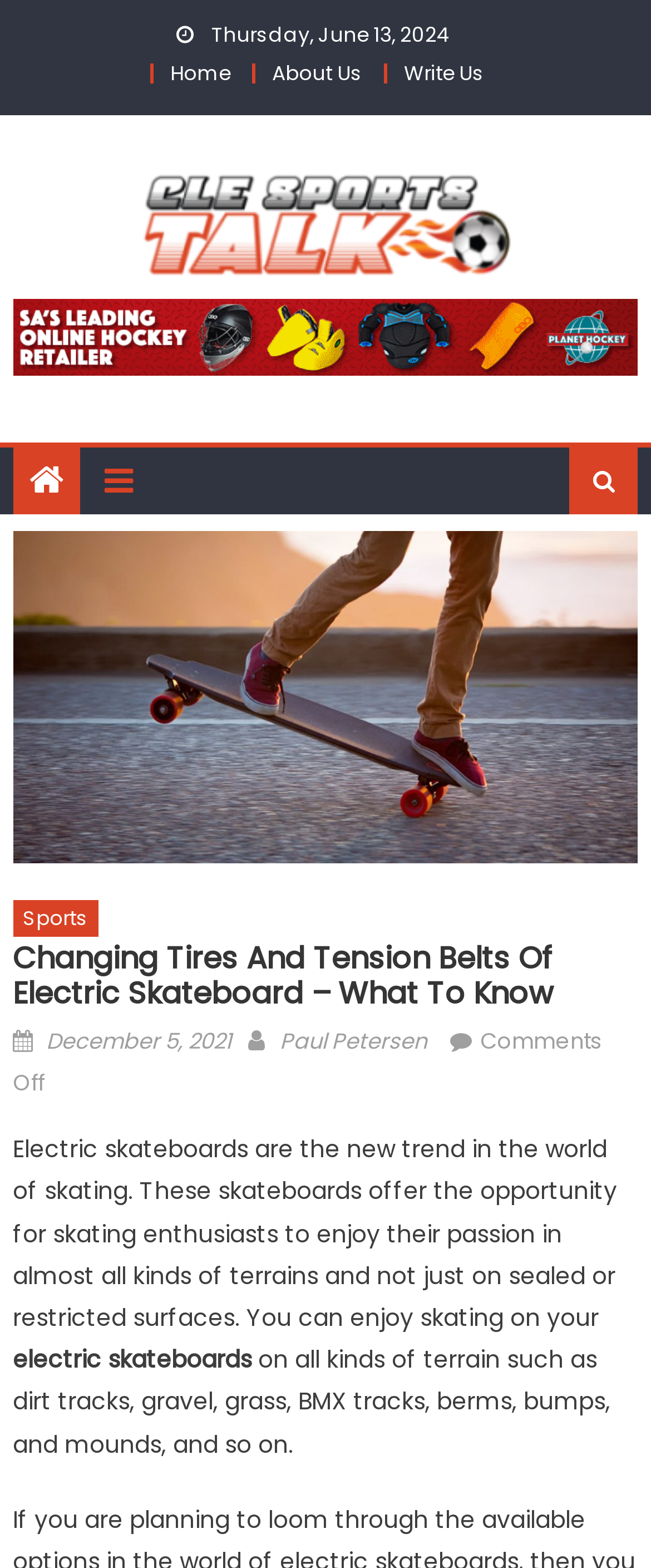What is the date of the post?
Based on the image, provide your answer in one word or phrase.

December 5, 2021